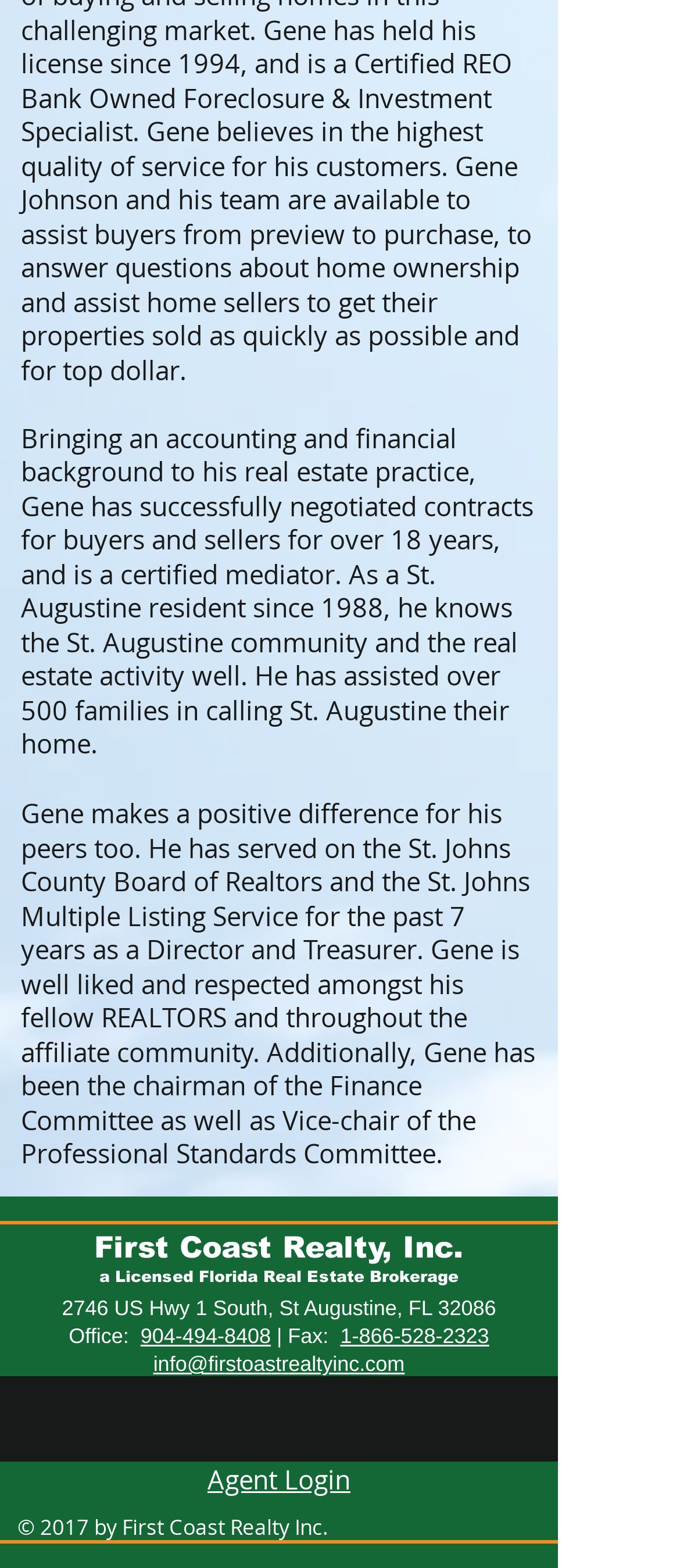Identify the bounding box coordinates for the UI element described as: "904-494-8408". The coordinates should be provided as four floats between 0 and 1: [left, top, right, bottom].

[0.207, 0.844, 0.398, 0.86]